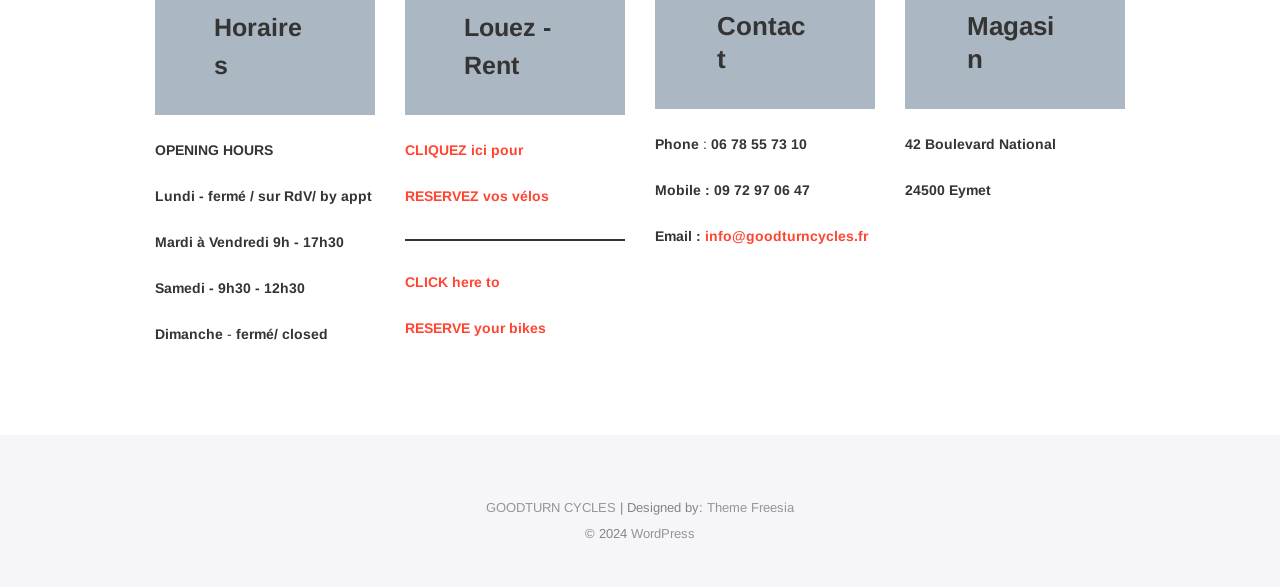What is the phone number of the shop?
Using the details shown in the screenshot, provide a comprehensive answer to the question.

I looked for the contact information section on the webpage and found the phone number listed as '06 78 55 73 10'. It is located in the middle of the page, under the 'Phone' label.